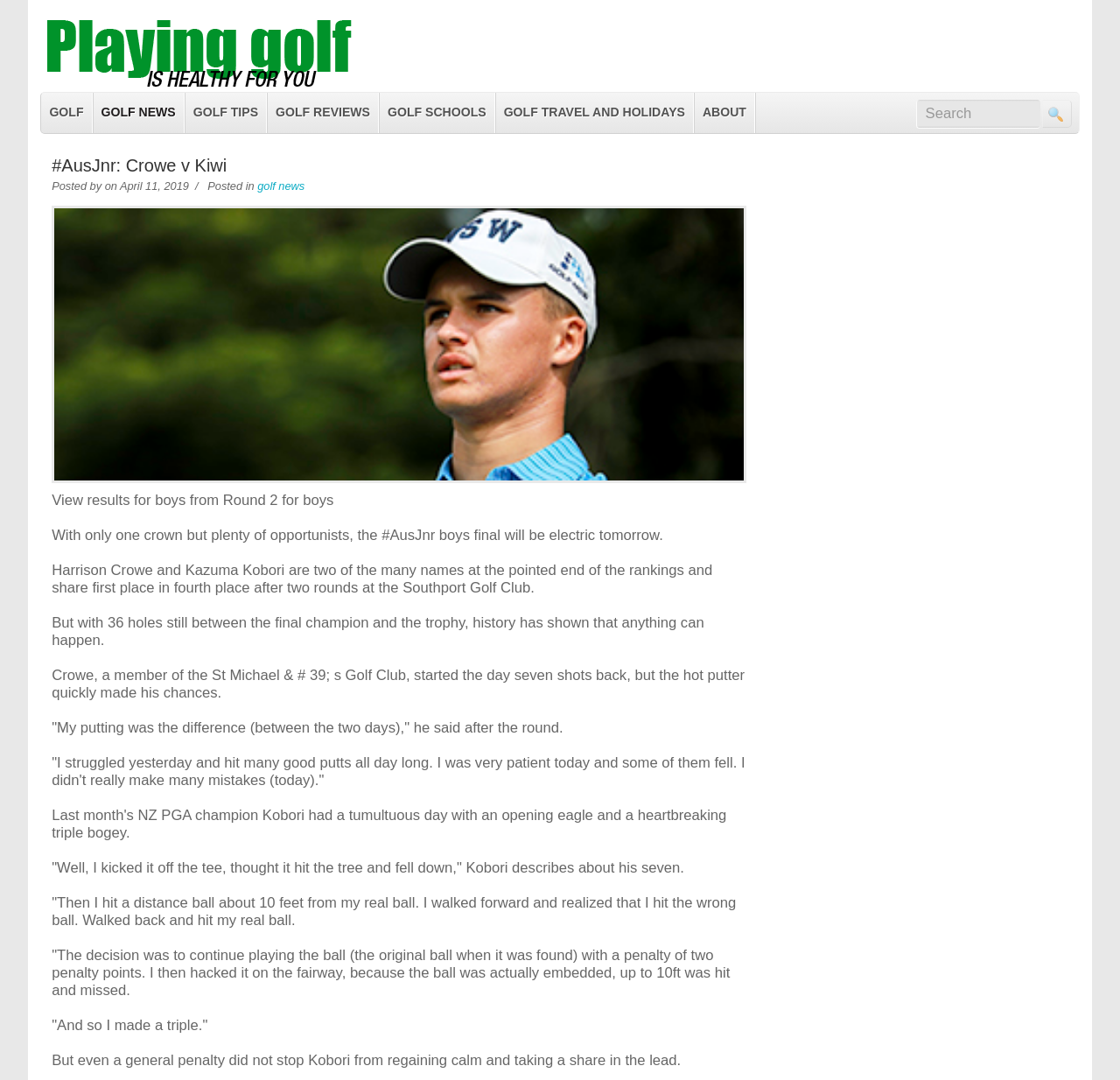Please answer the following question using a single word or phrase: 
What mistake did Kazuma Kobori make during the game?

Hit the wrong ball